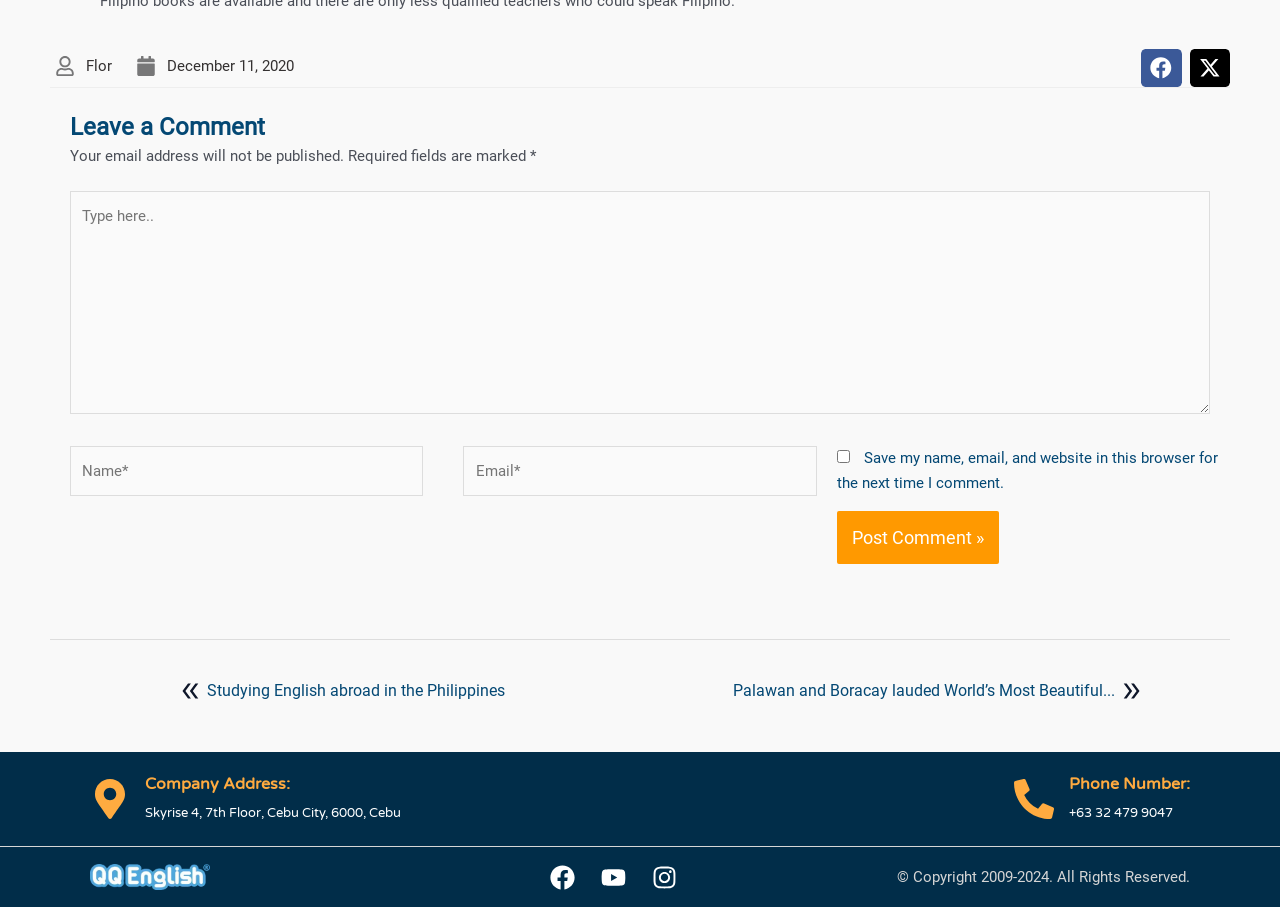What is the company address?
Using the image as a reference, answer with just one word or a short phrase.

Skyrise 4, 7th Floor, Cebu City, 6000, Cebu